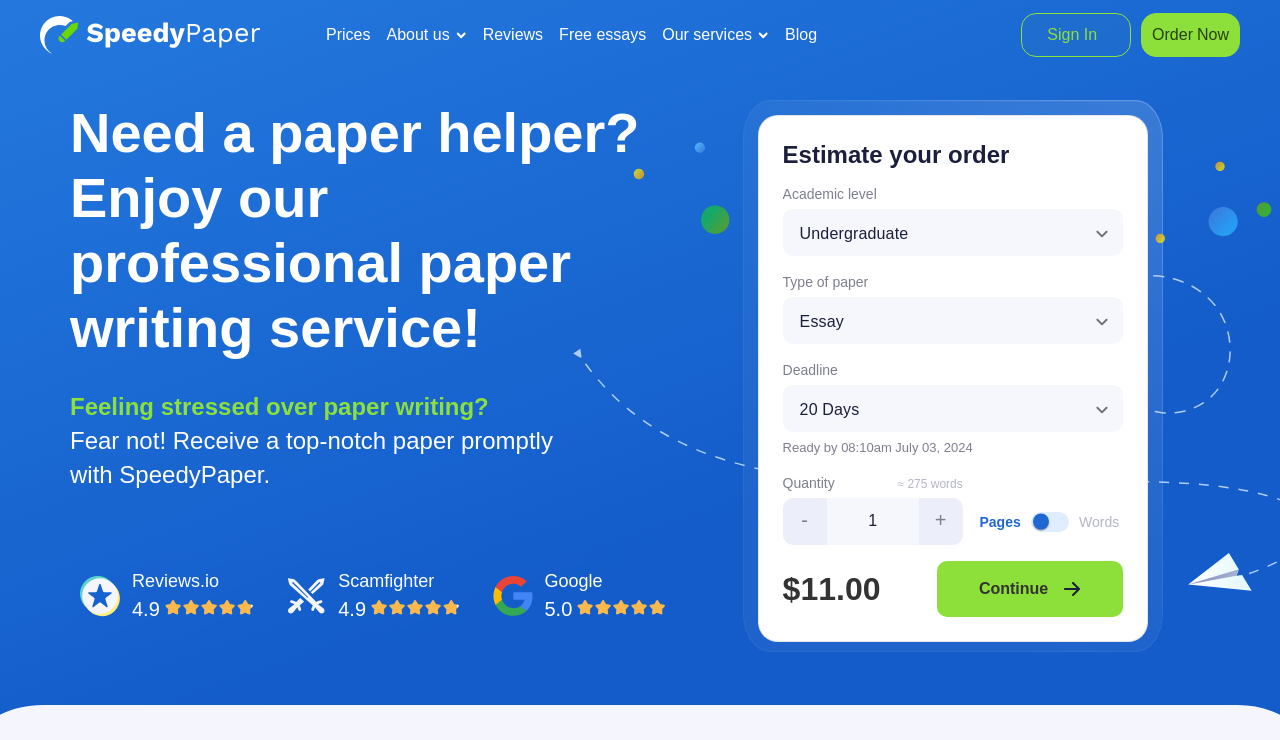What is the estimated cost of the order?
Please look at the screenshot and answer in one word or a short phrase.

$11.00